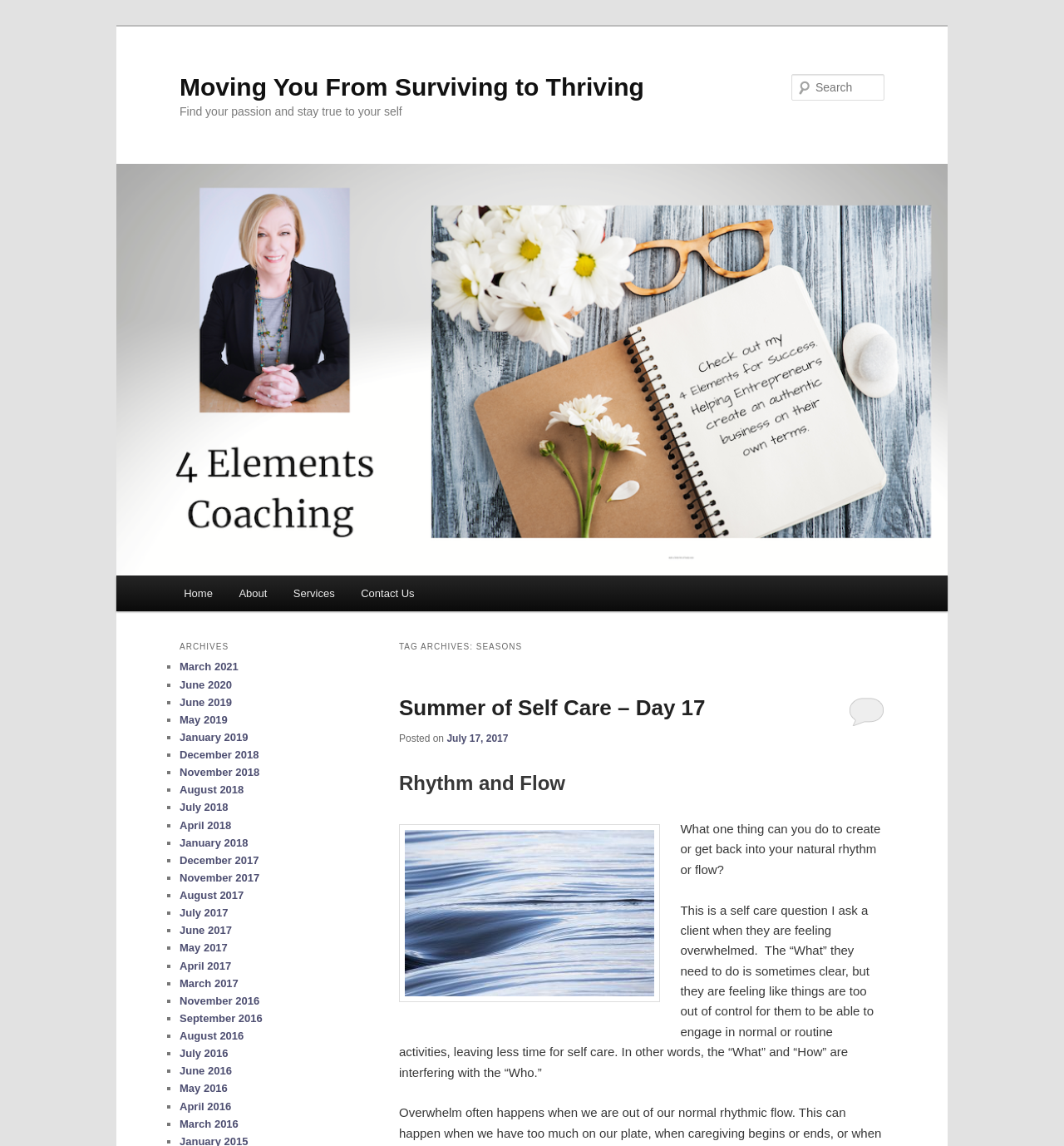Please pinpoint the bounding box coordinates for the region I should click to adhere to this instruction: "View archives for July 2017".

[0.169, 0.791, 0.214, 0.802]